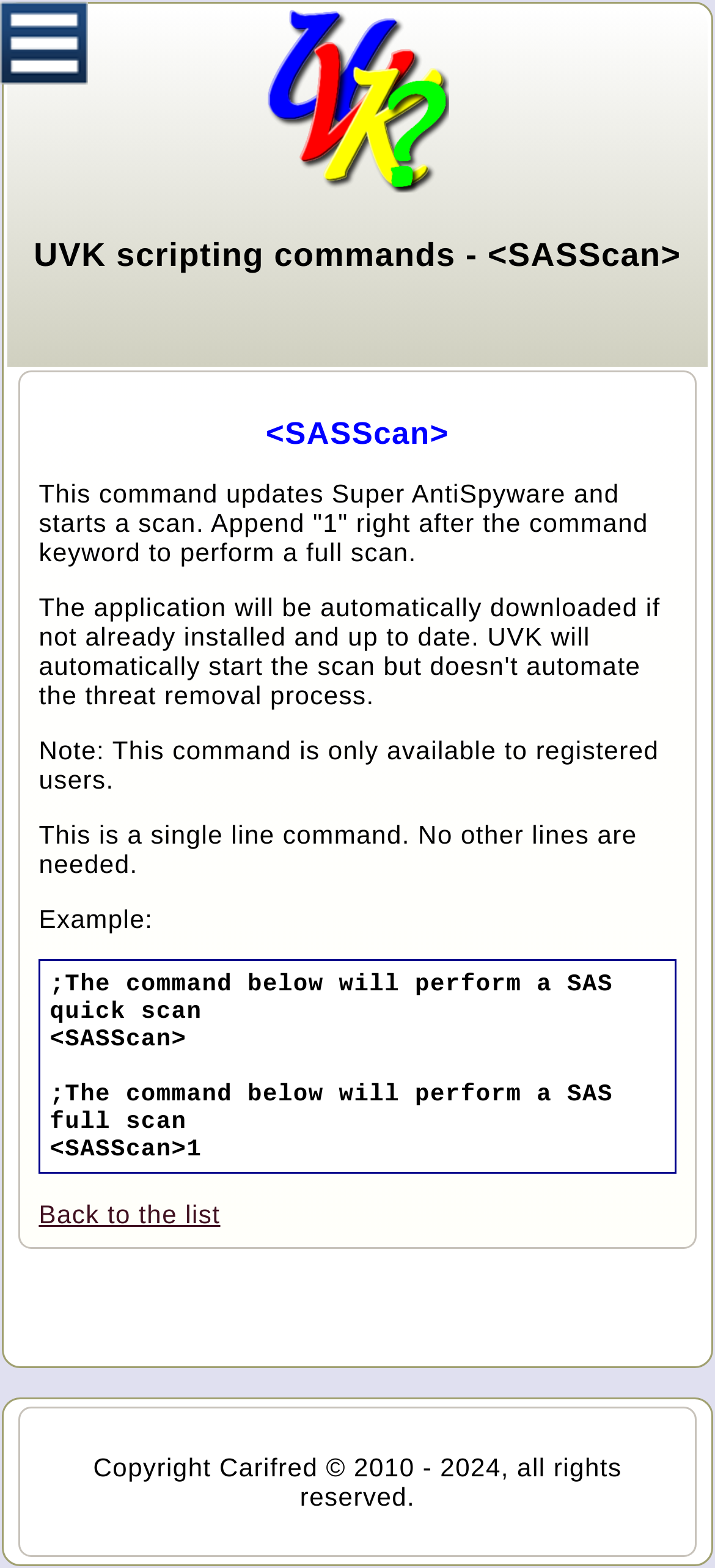Utilize the details in the image to thoroughly answer the following question: What is the difference between SASScan and SASScan1?

The webpage provides examples of using the SASScan command, including one with '1' appended to it. The description states that appending '1' performs a full scan, implying that the regular SASScan command performs a quick scan.